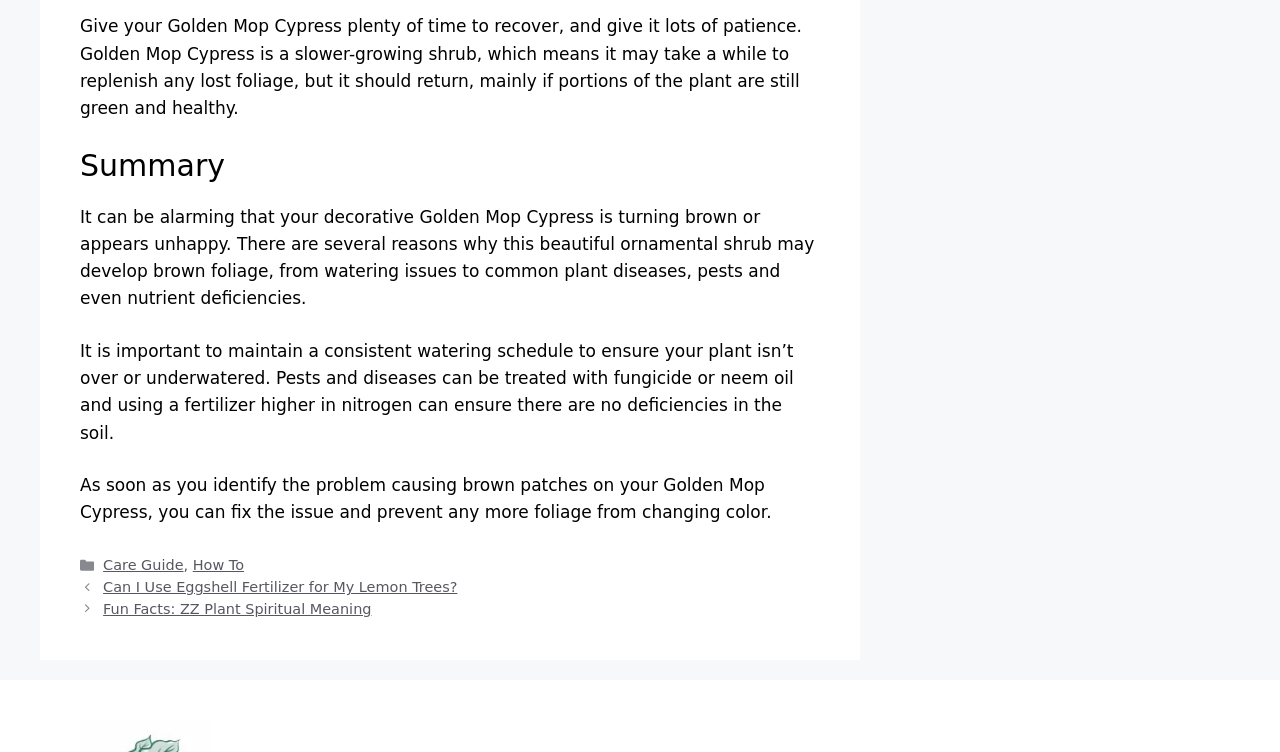Give a concise answer using only one word or phrase for this question:
How many links are in the footer section?

4